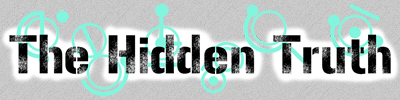Refer to the screenshot and give an in-depth answer to this question: What is the theme of the title?

The title 'The Hidden Truth' suggests a theme of uncovering hidden knowledge or secrets, which is fitting in the context of a discussion about computers and technology, where digital data can conceal both marvels and threats.